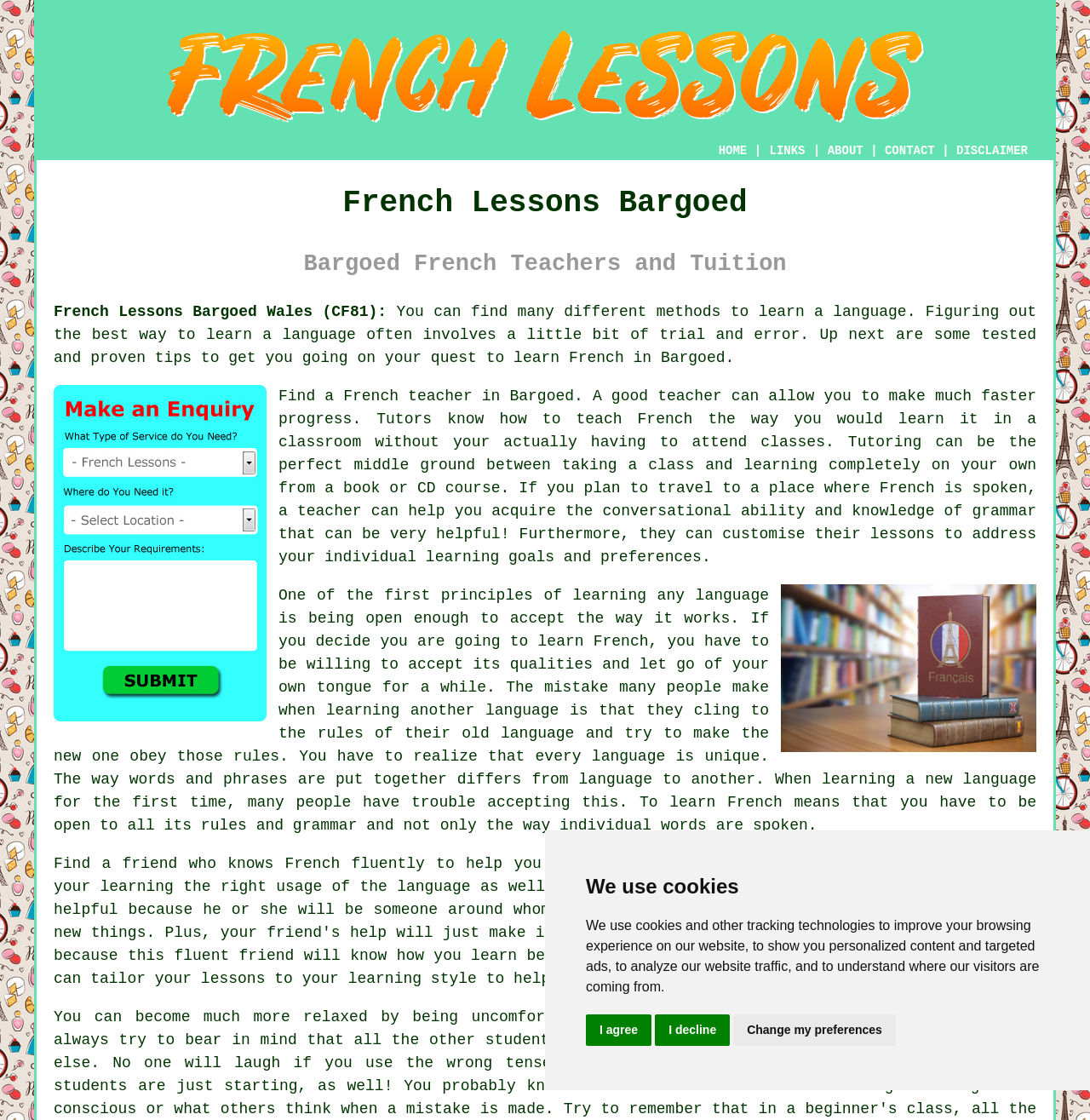Could you locate the bounding box coordinates for the section that should be clicked to accomplish this task: "Click the HOME link".

[0.659, 0.129, 0.685, 0.141]